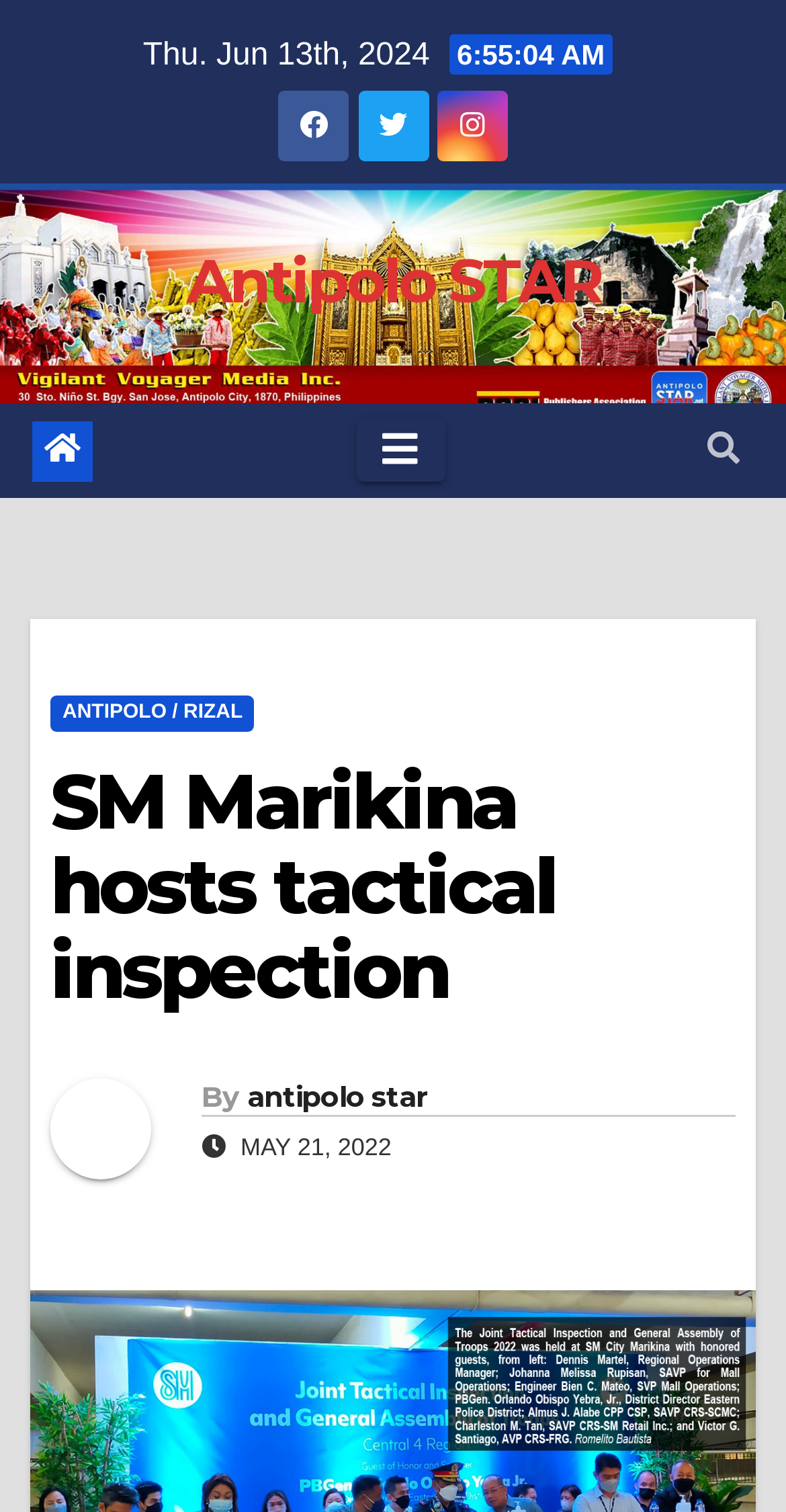Identify the bounding box for the element characterized by the following description: "SM Marikina hosts tactical inspection".

[0.064, 0.499, 0.706, 0.673]